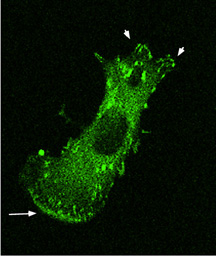Offer a detailed explanation of the image and its components.

The image displays a striking microscopy view, showcasing a fluorescently labeled cell rendered in vibrant green against a dark background. This representation highlights the intricate details of the cell's morphology, with particular emphasis on its extensions or protrusions, indicated by arrows pointing towards specific features. The fluorescence suggests the presence of molecular markers, likely used to visualize cellular components or interactions within the sample. Such imaging techniques are essential in biological research, enabling scientists to explore cellular structures and dynamics in unprecedented detail.